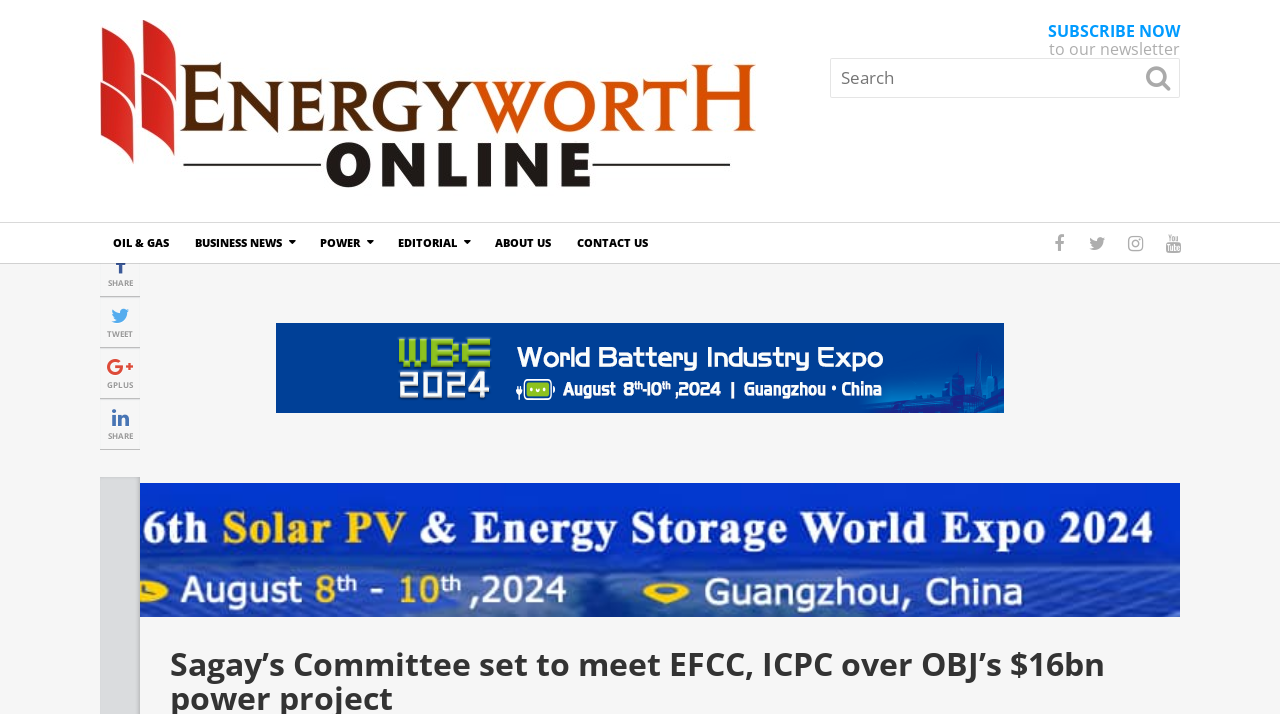Locate the bounding box coordinates of the clickable part needed for the task: "Subscribe to the newsletter".

[0.819, 0.028, 0.922, 0.083]